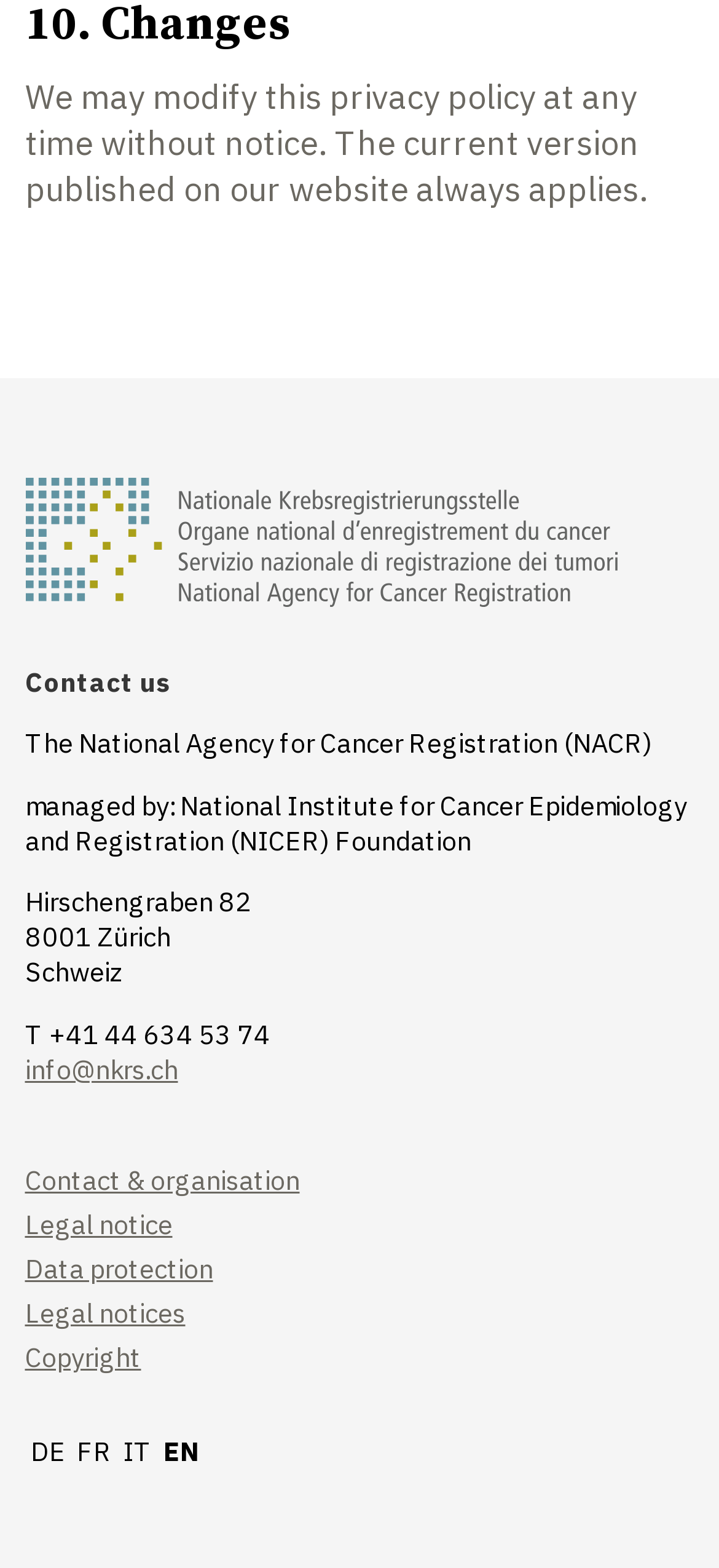How many language options are available?
Carefully analyze the image and provide a thorough answer to the question.

The language options can be found at the bottom of the webpage, and there are four links with the texts 'DE', 'FR', 'IT', and 'EN' which represent the available language options.